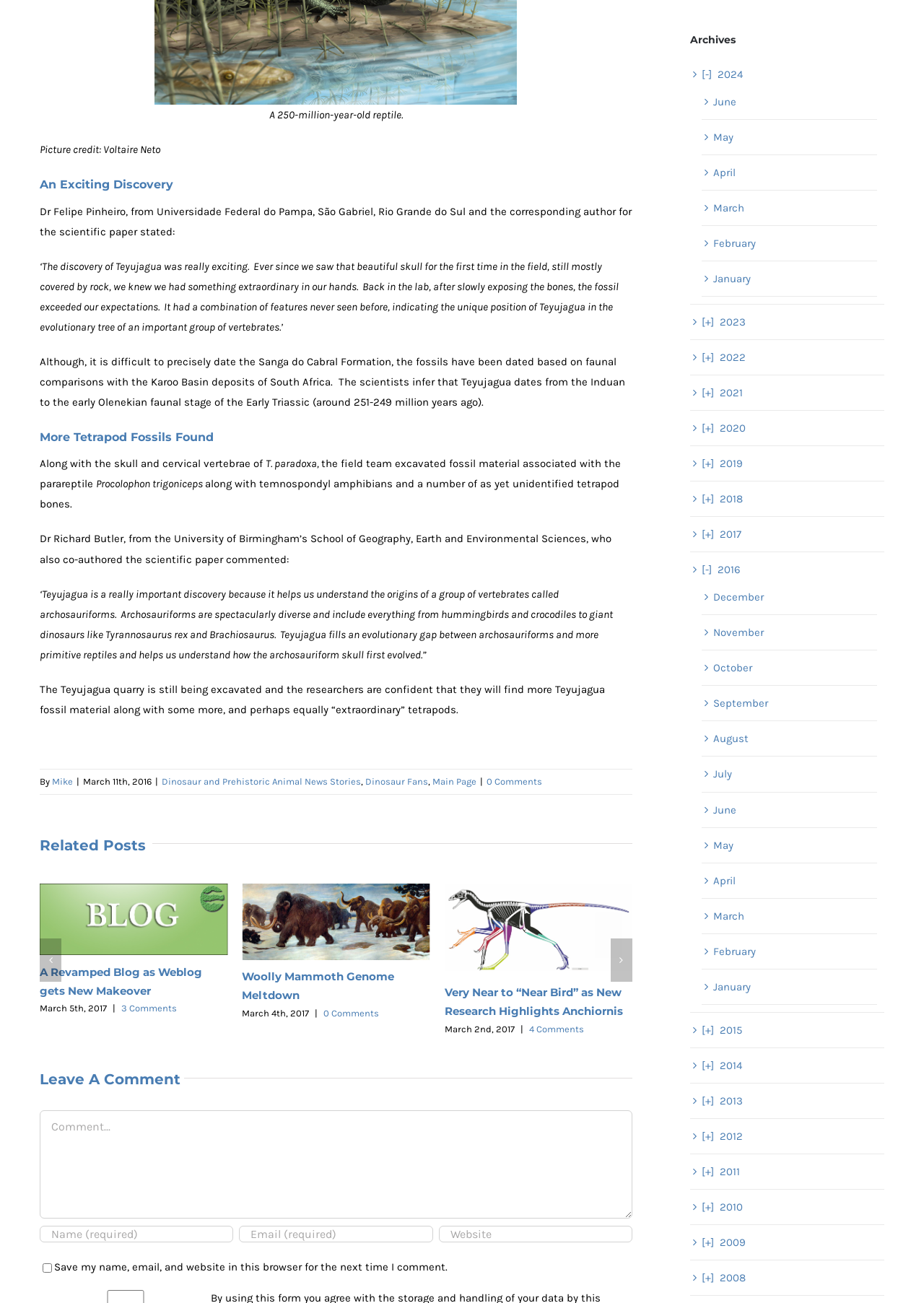Give a succinct answer to this question in a single word or phrase: 
How many comments are there on the 'Very Near to “Near Bird” as New Research Highlights Anchiornis' post?

4 Comments